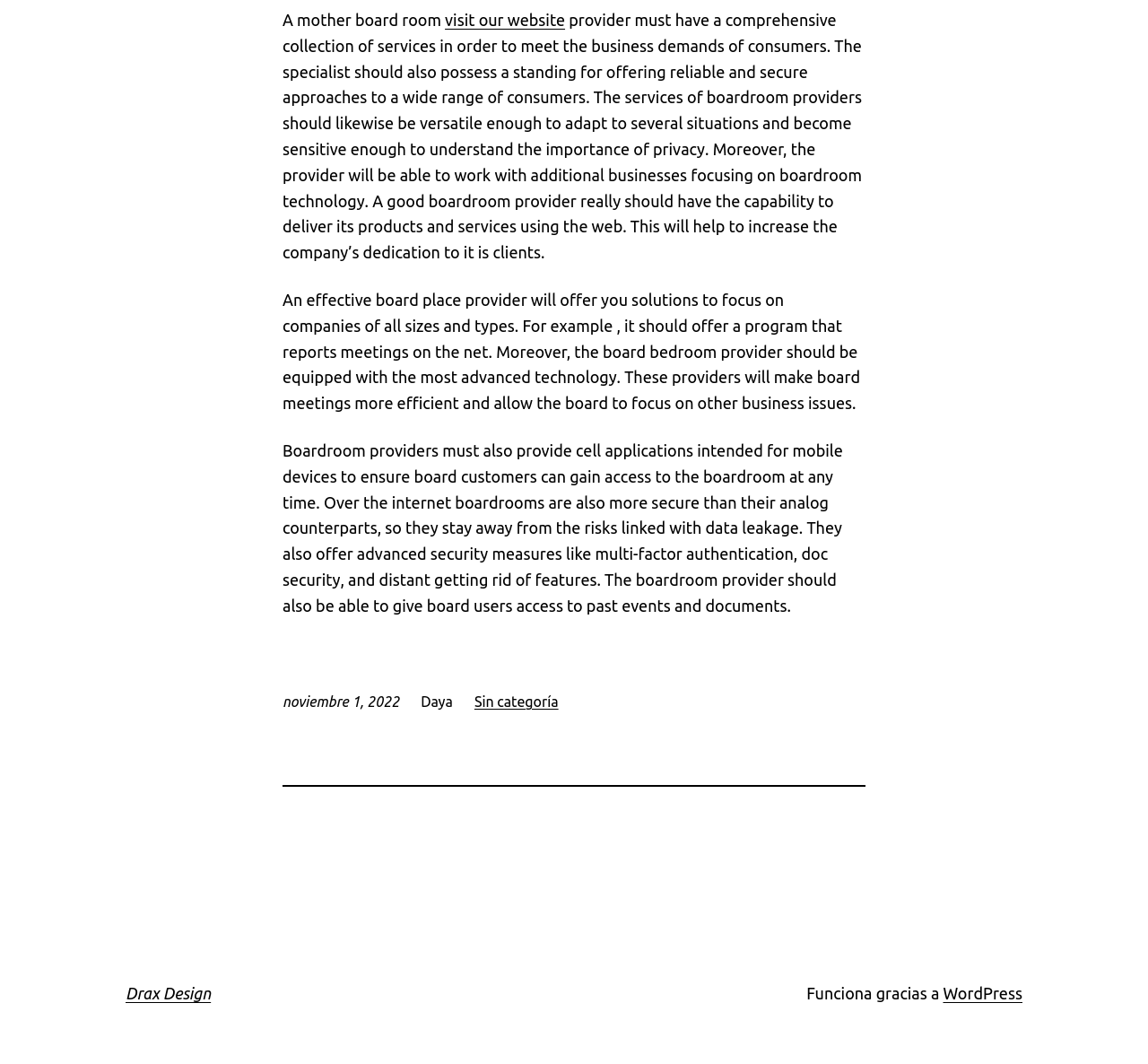Find the bounding box coordinates corresponding to the UI element with the description: "Drax Design". The coordinates should be formatted as [left, top, right, bottom], with values as floats between 0 and 1.

[0.109, 0.925, 0.184, 0.942]